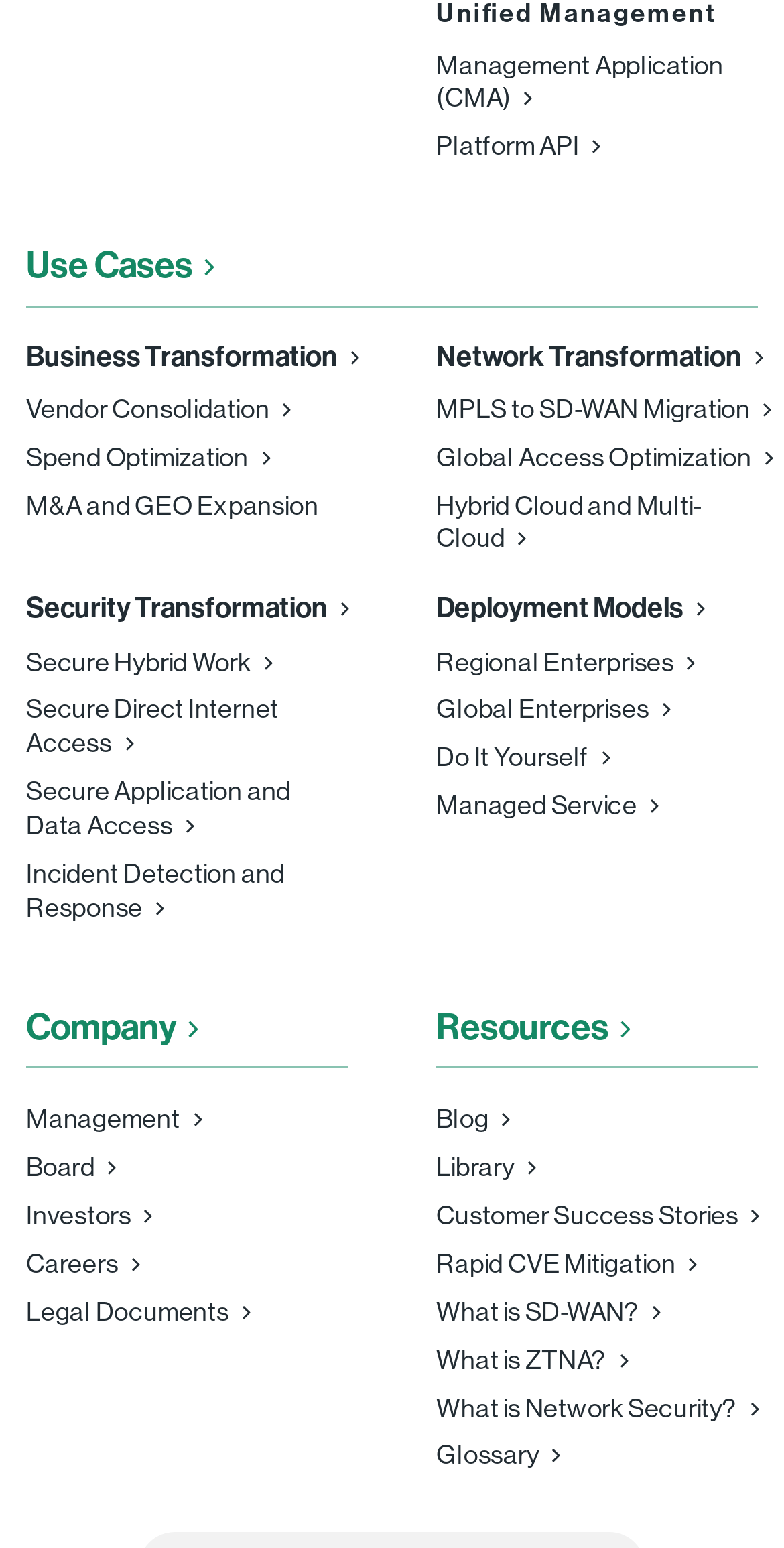Specify the bounding box coordinates of the element's area that should be clicked to execute the given instruction: "Learn about Network Transformation". The coordinates should be four float numbers between 0 and 1, i.e., [left, top, right, bottom].

[0.557, 0.218, 0.946, 0.25]